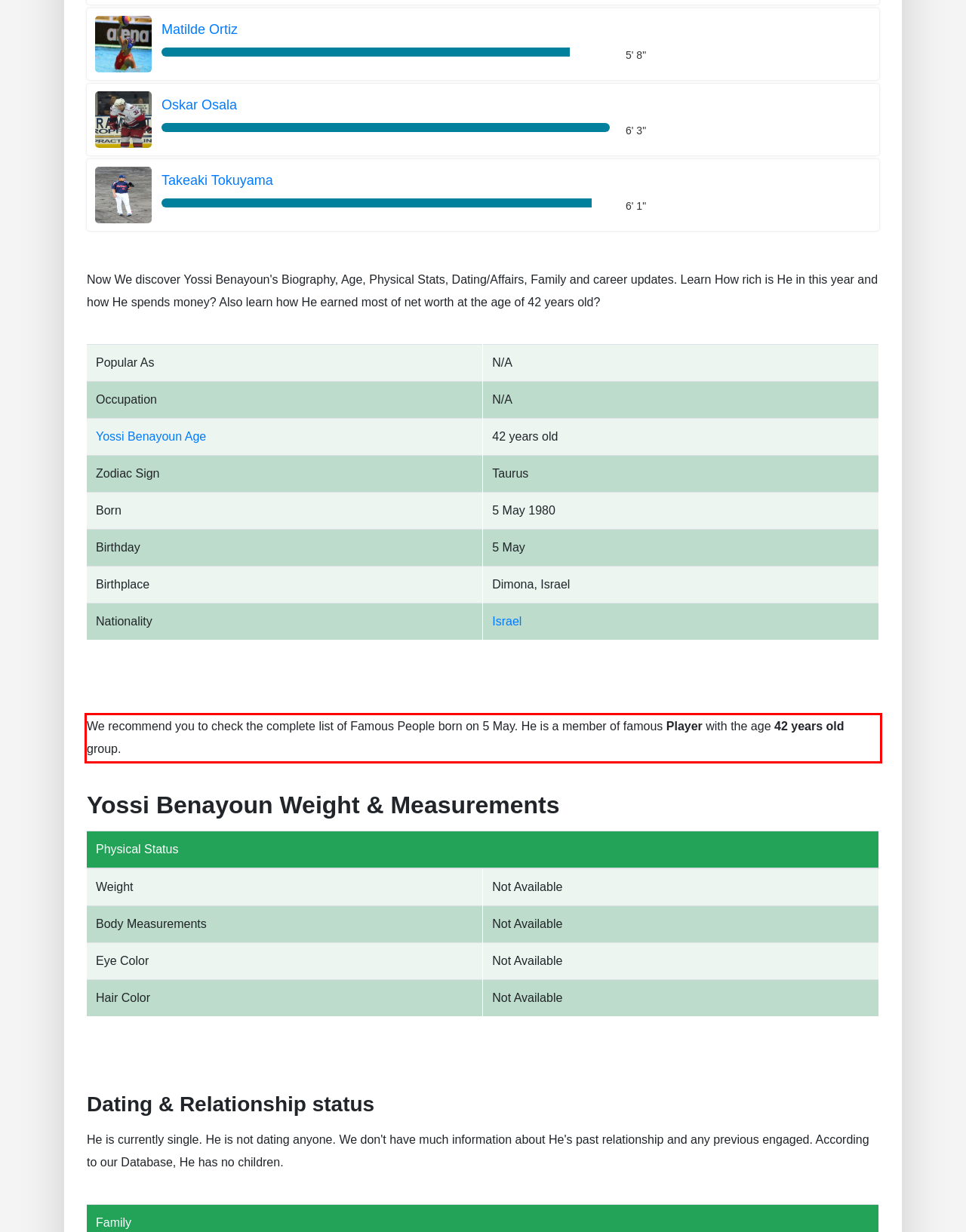Within the screenshot of a webpage, identify the red bounding box and perform OCR to capture the text content it contains.

We recommend you to check the complete list of Famous People born on 5 May. He is a member of famous Player with the age 42 years old group.